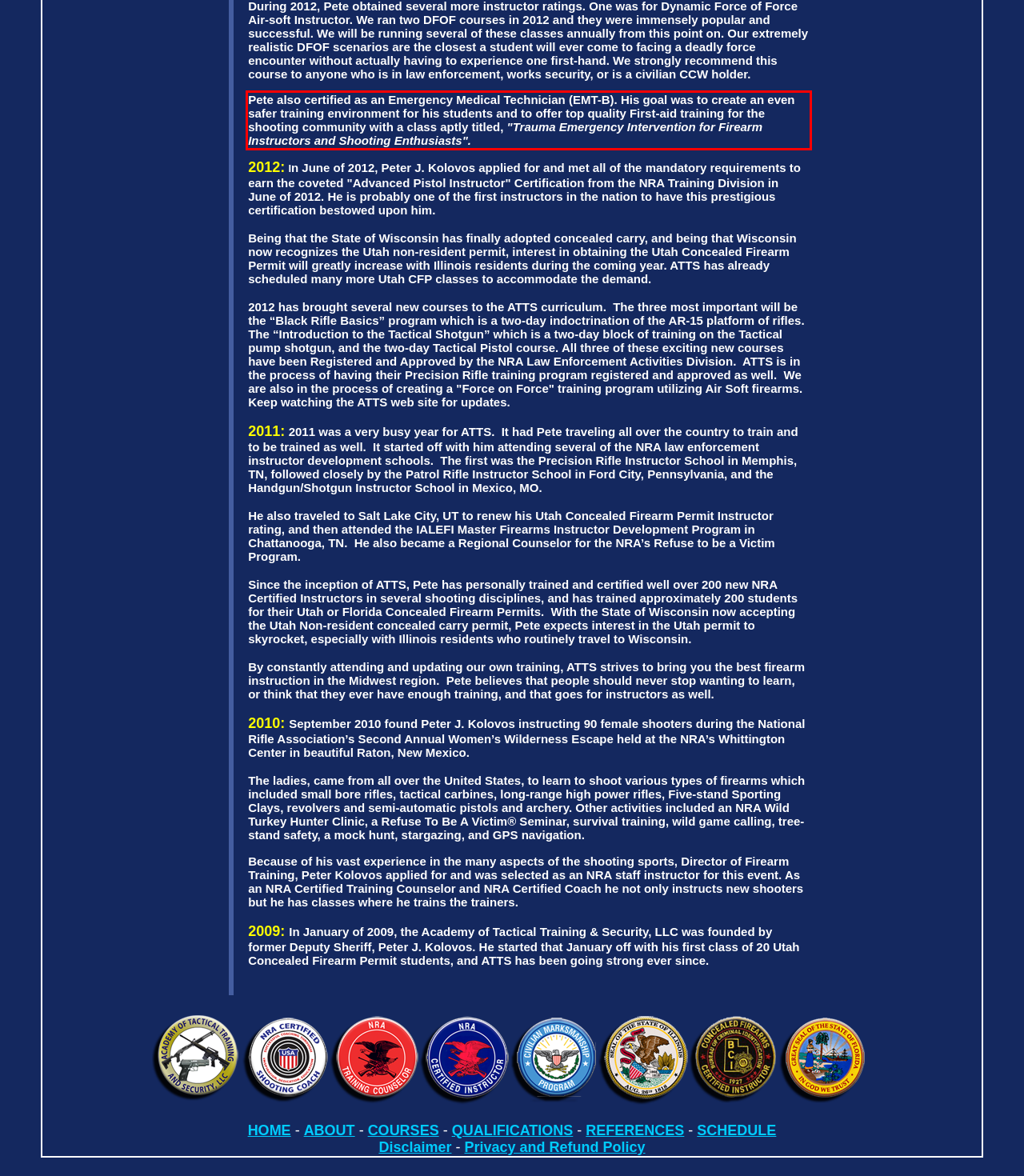Using the provided screenshot of a webpage, recognize the text inside the red rectangle bounding box by performing OCR.

Pete also certified as an Emergency Medical Technician (EMT-B). His goal was to create an even safer training environment for his students and to offer top quality First-aid training for the shooting community with a class aptly titled, "Trauma Emergency Intervention for Firearm Instructors and Shooting Enthusiasts".